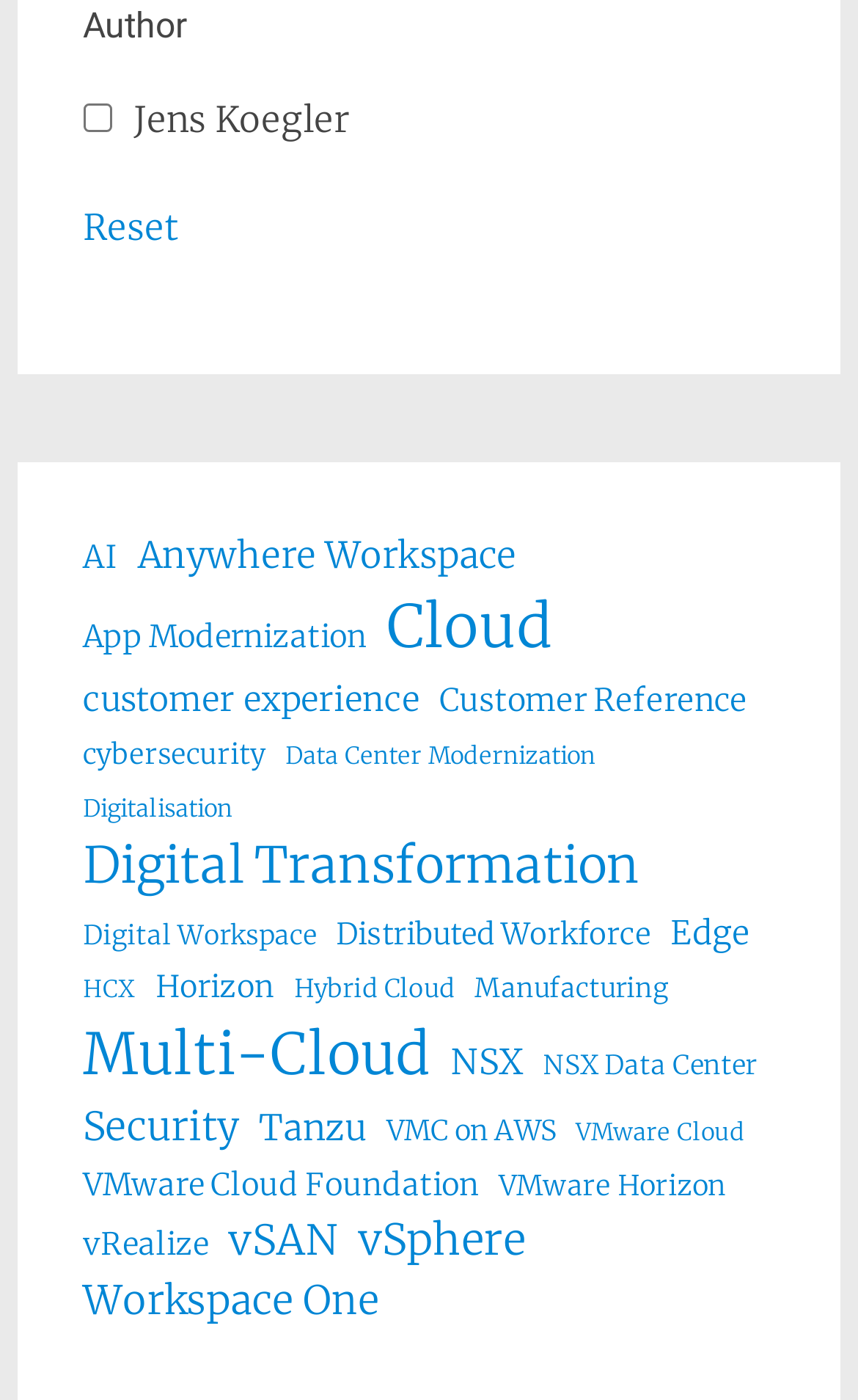Kindly determine the bounding box coordinates of the area that needs to be clicked to fulfill this instruction: "Select Jens Koegler".

[0.097, 0.074, 0.13, 0.095]